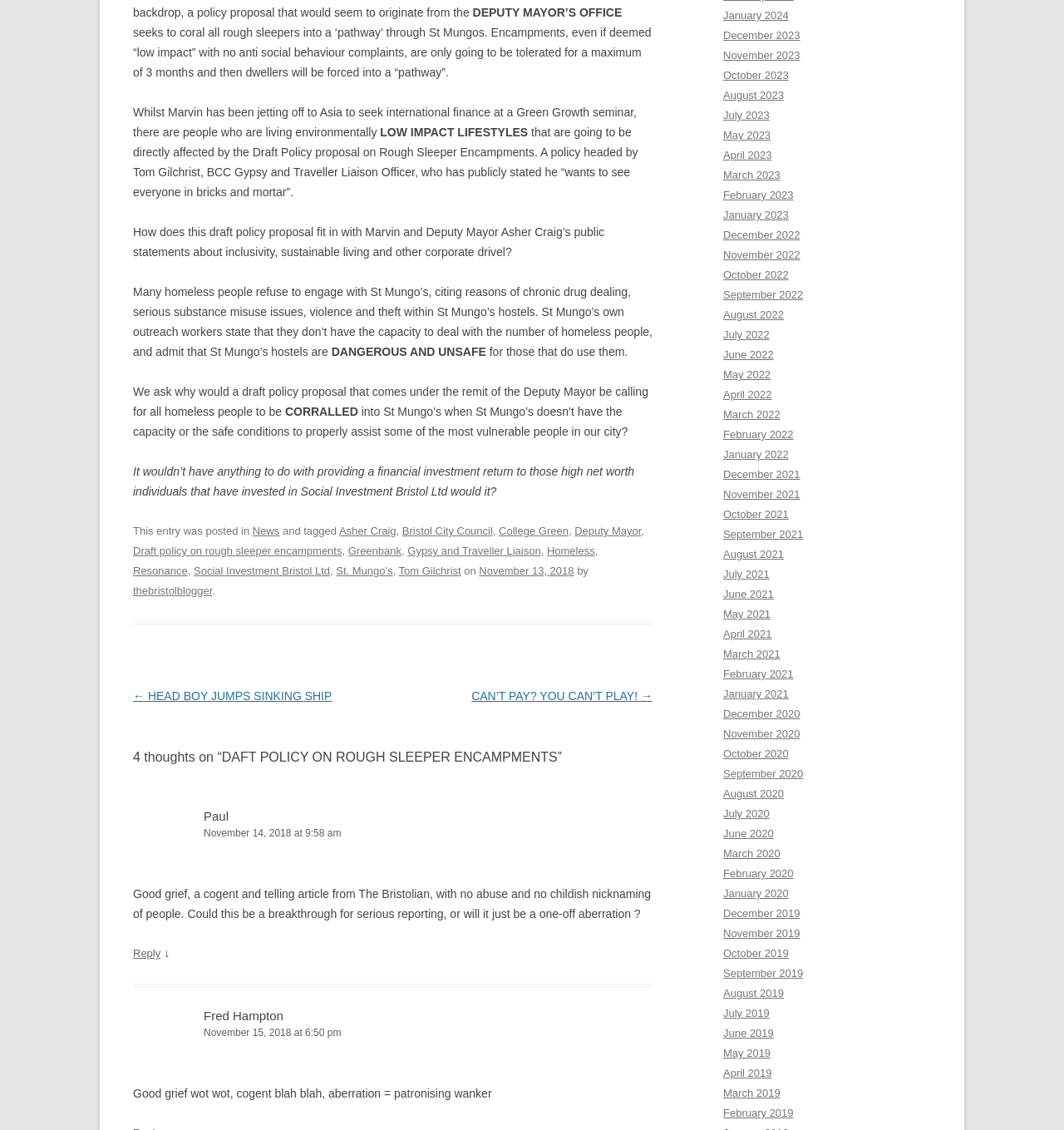Locate the bounding box coordinates of the clickable element to fulfill the following instruction: "Go to the 'January 2024' archive". Provide the coordinates as four float numbers between 0 and 1 in the format [left, top, right, bottom].

[0.68, 0.008, 0.741, 0.019]